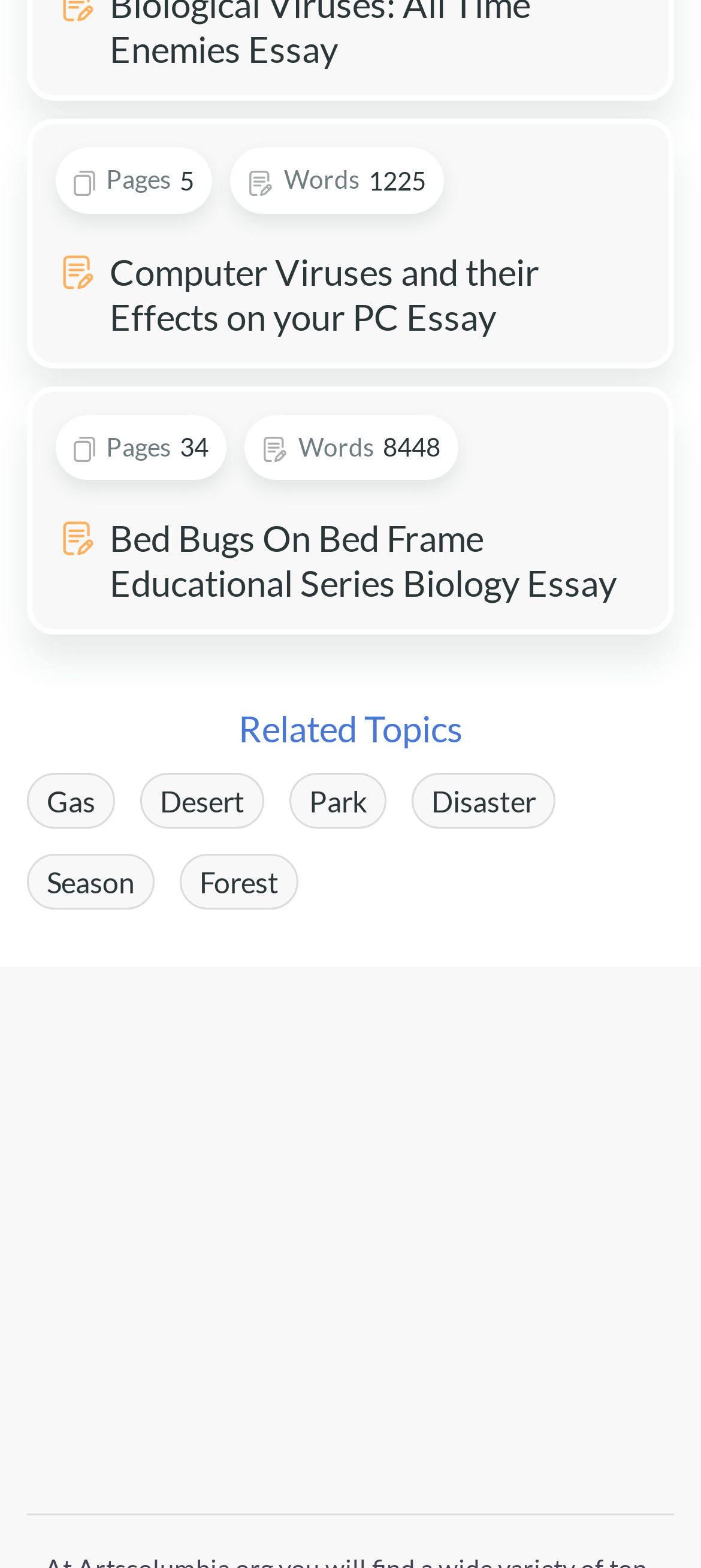How many essays are listed on the webpage?
Could you give a comprehensive explanation in response to this question?

There are two essay links on the webpage, one titled 'Pages 5 Words 1225 Computer Viruses and their Effects on your PC Essay' and another titled 'Pages 34 Words 8448 Bed Bugs On Bed Frame Educational Series Biology Essay'.